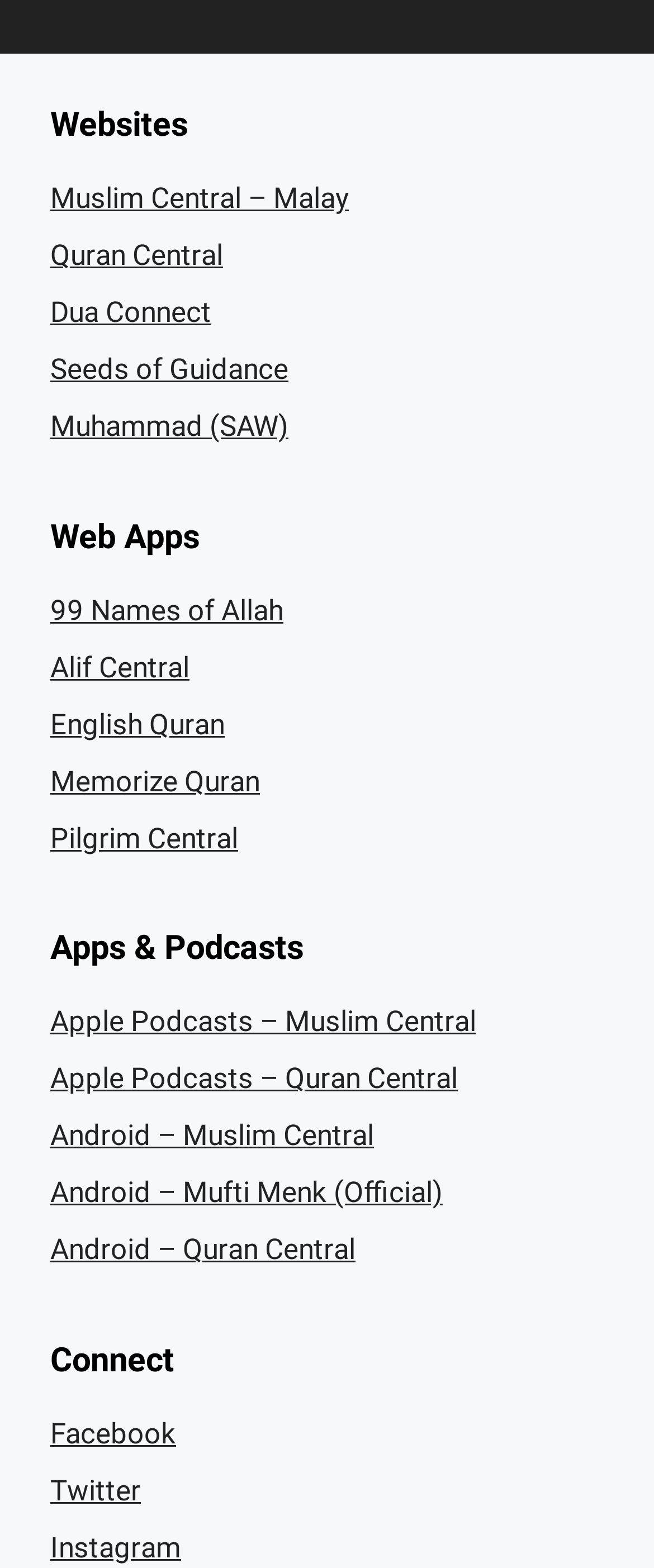Identify the bounding box coordinates of the clickable section necessary to follow the following instruction: "Explore Quran Central". The coordinates should be presented as four float numbers from 0 to 1, i.e., [left, top, right, bottom].

[0.077, 0.152, 0.341, 0.174]